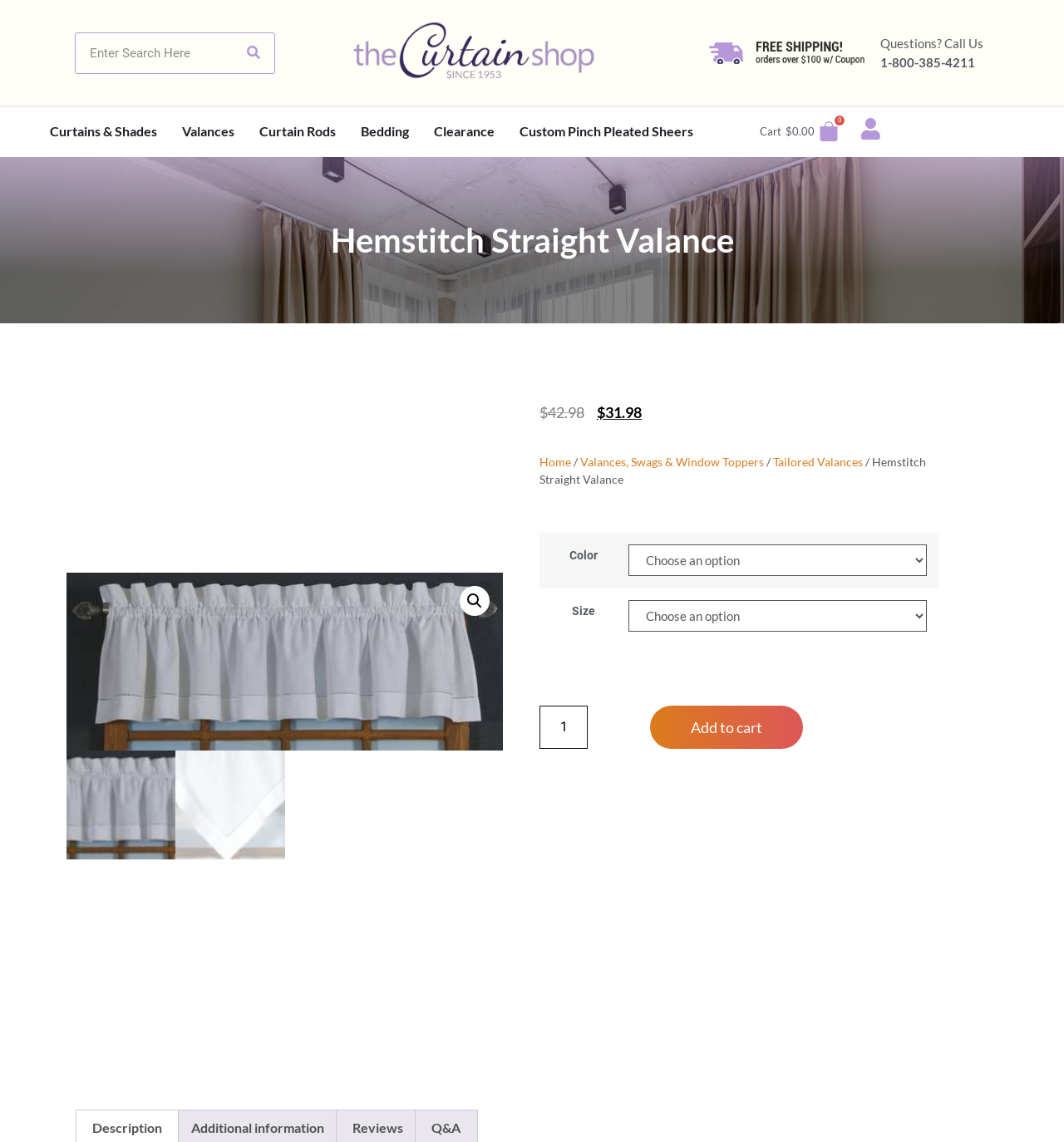Respond with a single word or phrase to the following question:
What is the product name?

Hemstitch Straight Valance